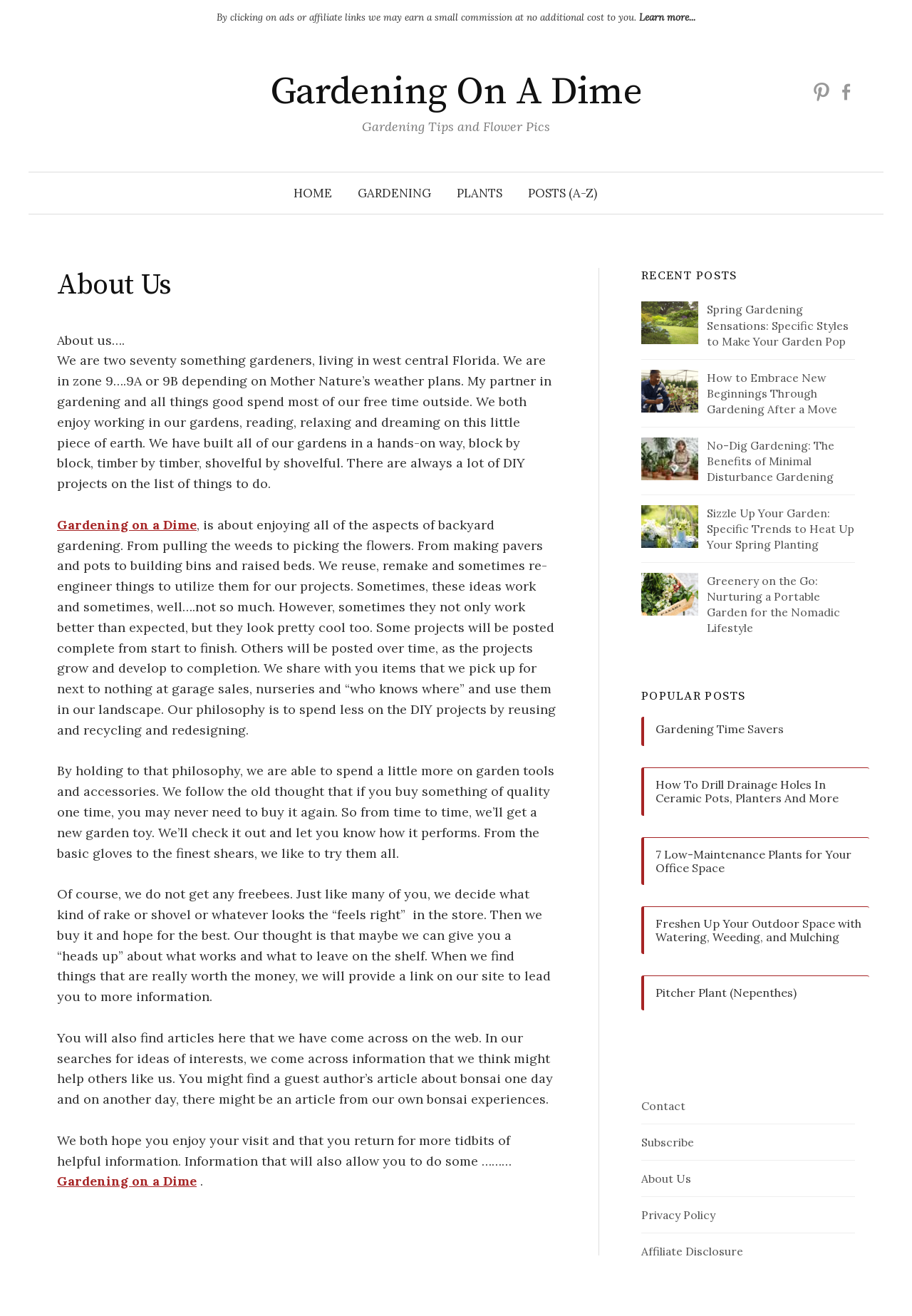Please identify the coordinates of the bounding box for the clickable region that will accomplish this instruction: "Check out the 'RECENT POSTS' section".

[0.703, 0.203, 0.938, 0.216]